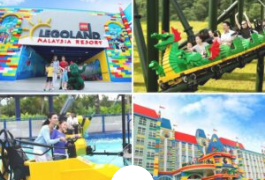What type of activities are available at the resort?
Please give a detailed answer to the question using the information shown in the image.

The image captures a thrilling roller coaster ride and families enjoying water activities, which indicates that the resort offers a range of activities, including thrill rides and water activities, catering to different age groups and interests.